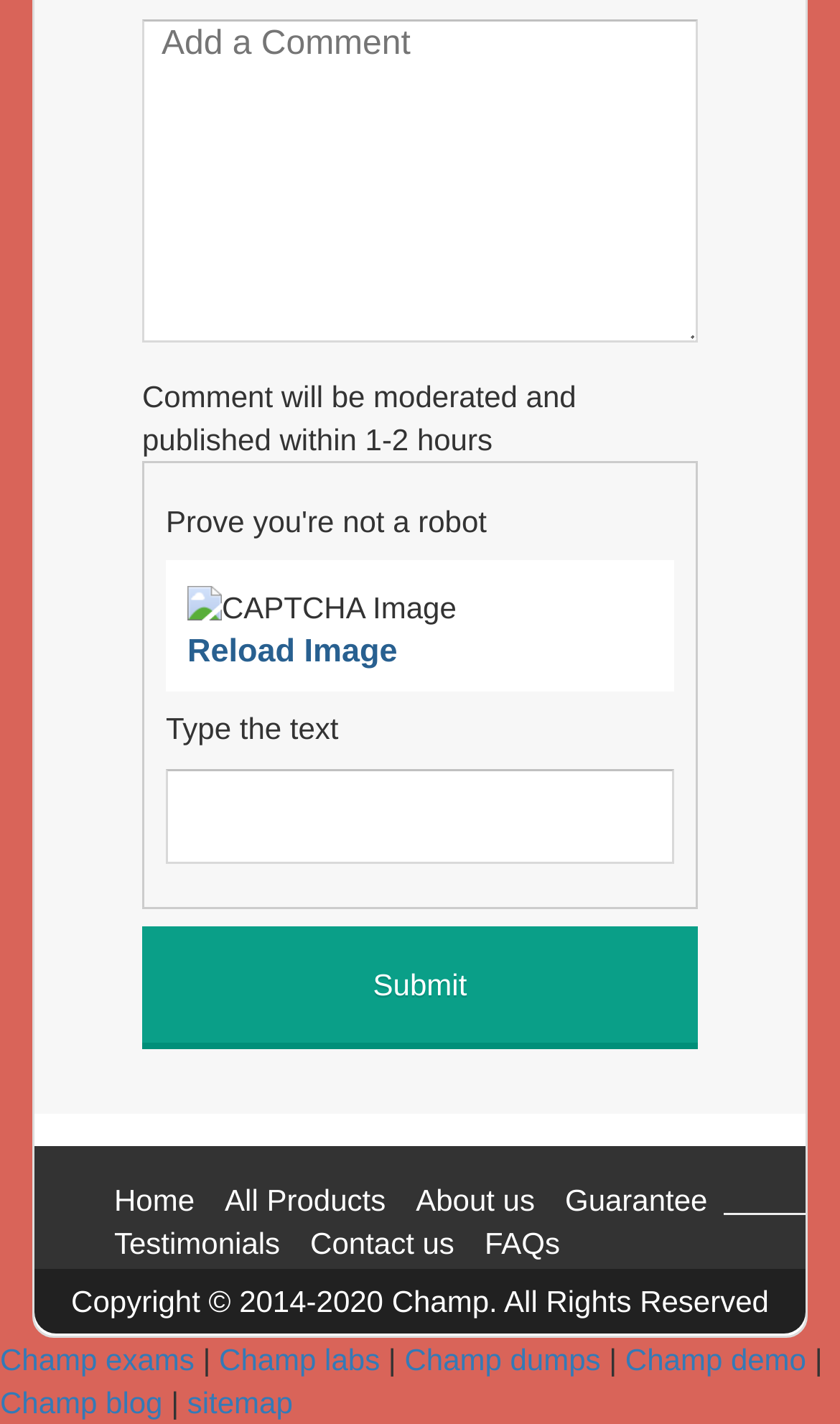What is the purpose of the links at the bottom of the webpage?
Use the image to give a comprehensive and detailed response to the question.

The links at the bottom of the webpage, such as 'Home', 'All Products', 'About us', etc., are used to navigate to other pages on the website. These links provide a way for users to access different sections of the website.